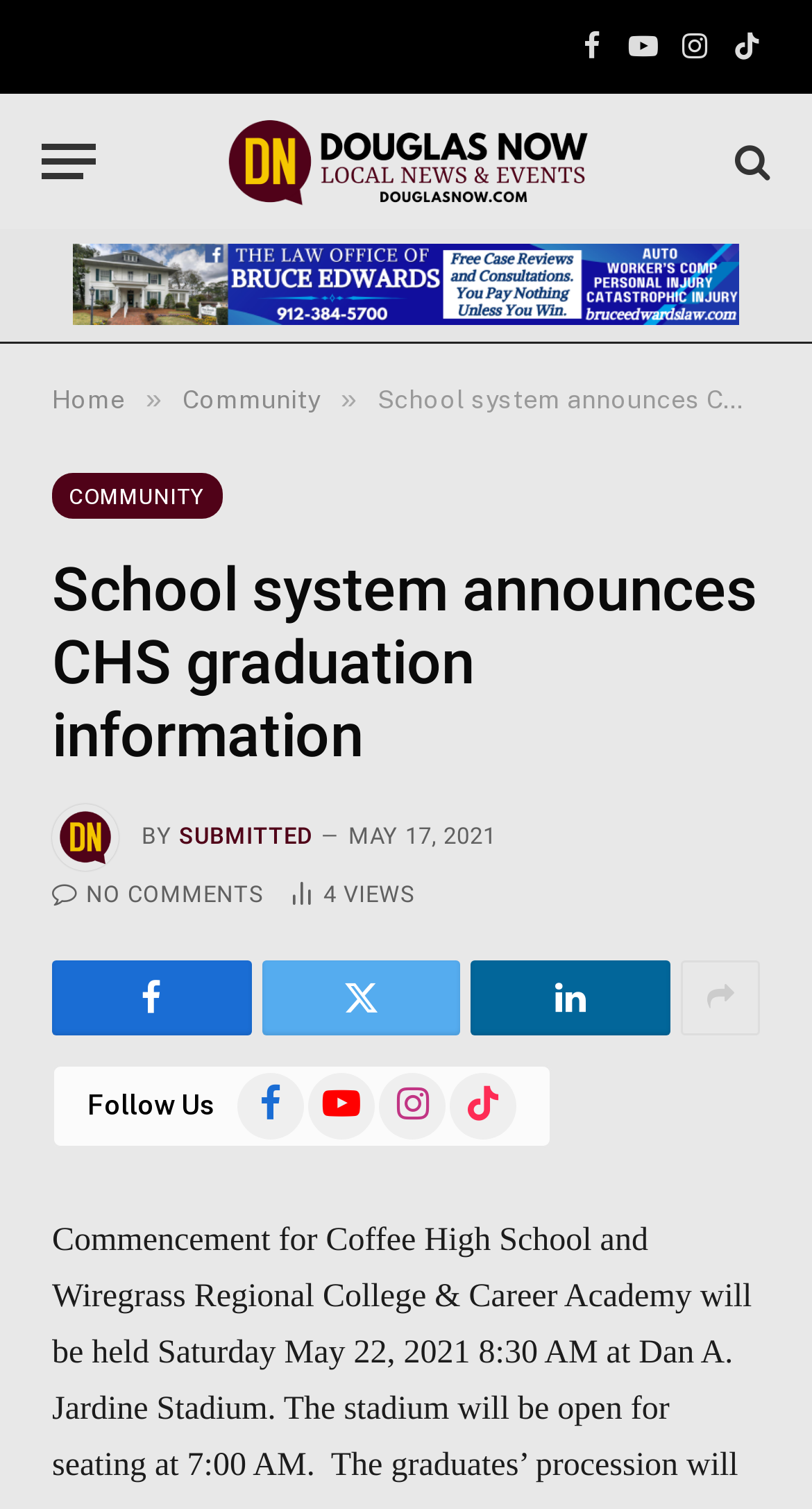Please extract the webpage's main title and generate its text content.

School system announces CHS graduation information